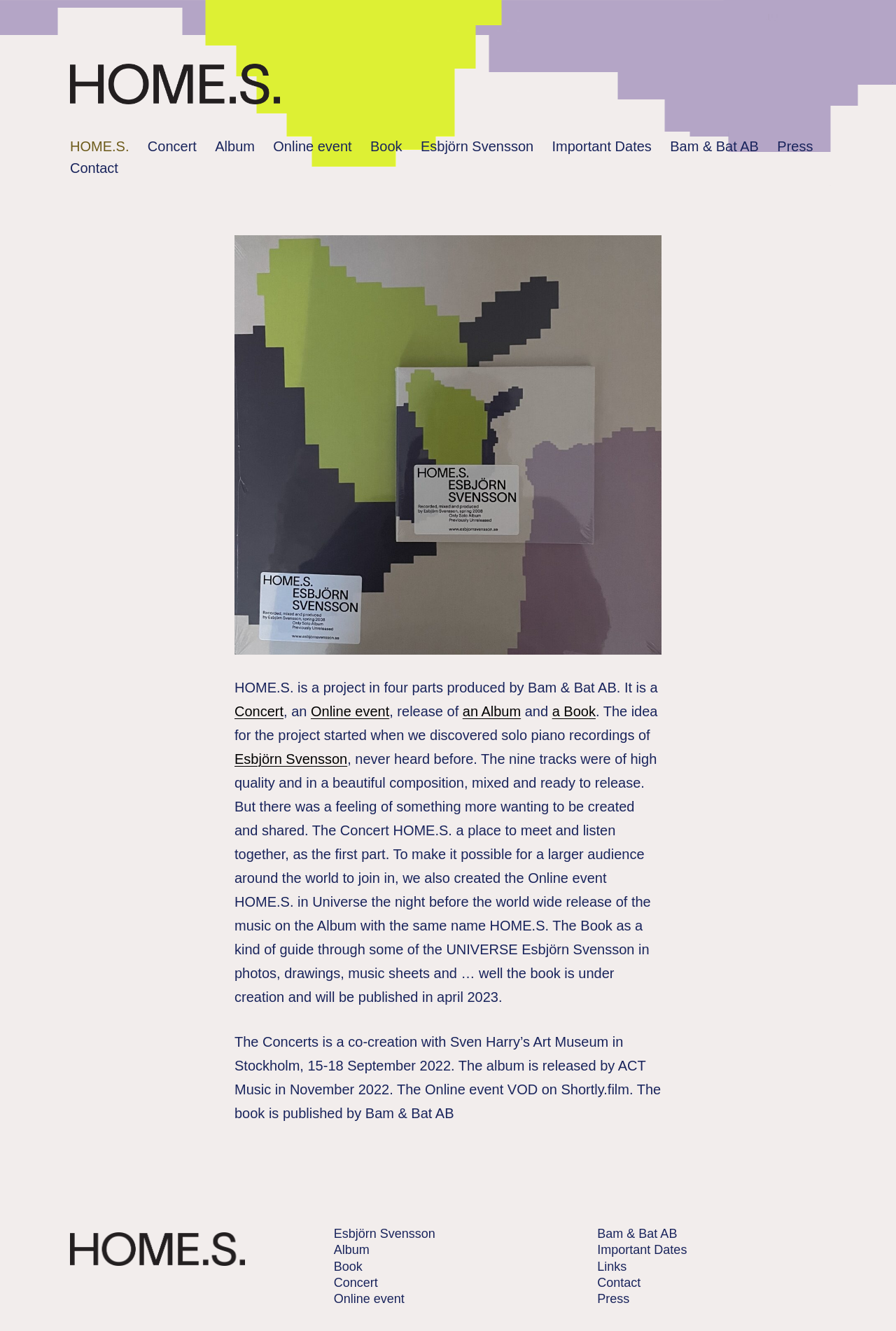Create an in-depth description of the webpage, covering main sections.

The webpage is about HOME.S., a project that encompasses a concert, an online event, an album, and a book. At the top of the page, there is a heading that reads "HOME.S." and a primary navigation menu with links to different sections of the project, including the concert, album, online event, book, and more.

Below the navigation menu, there is a main section that contains an article with a figure, likely an image, on the left side. The article text describes the project, stating that it started with the discovery of solo piano recordings of Esbjörn Svensson, never heard before. The text also explains that the project consists of four parts: a concert, an online event, an album, and a book.

The article text is divided into paragraphs, with links to specific sections of the project, such as the concert, online event, album, and book, scattered throughout. There are also mentions of important dates, such as the release of the album and the publication of the book.

At the bottom of the page, there are two more navigation menus, each with links to different sections of the project, including Esbjörn Svensson, album, book, concert, online event, Bam & Bat AB, important dates, links, contact, and press.

Overall, the webpage provides an overview of the HOME.S. project, its different components, and how they are interconnected.